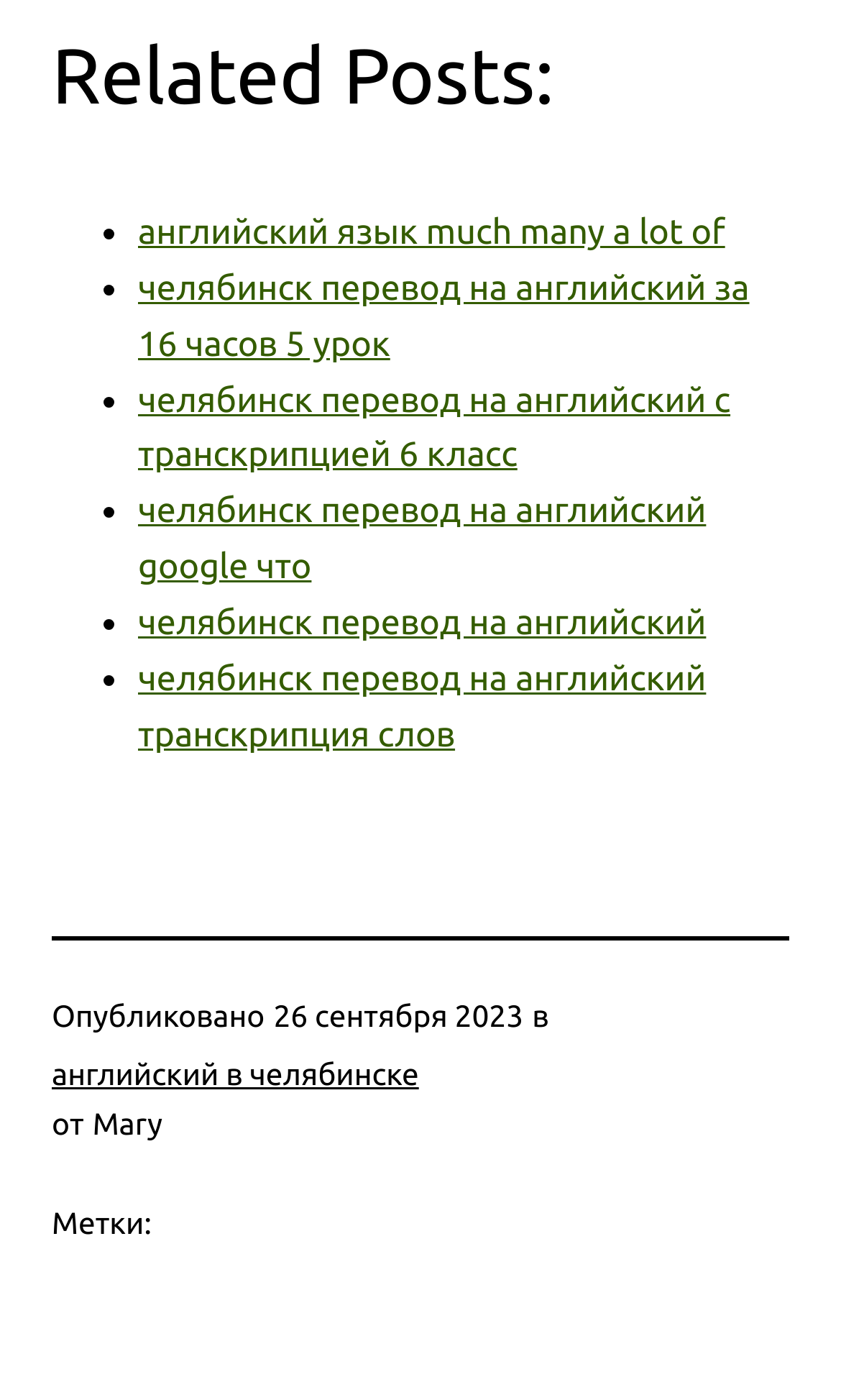What is the category of the post?
From the screenshot, provide a brief answer in one word or phrase.

Метки: